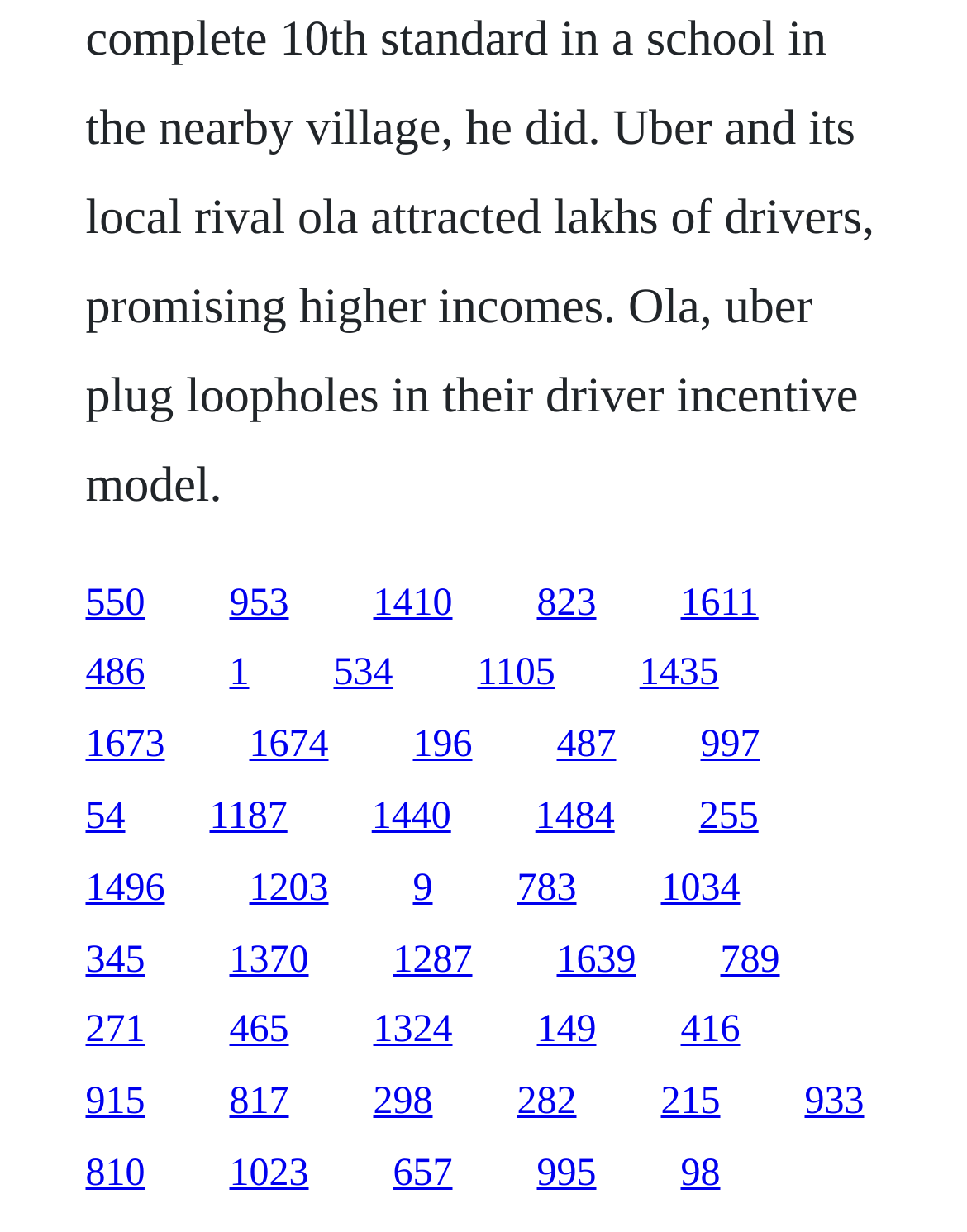Please give the bounding box coordinates of the area that should be clicked to fulfill the following instruction: "follow the twenty-first link". The coordinates should be in the format of four float numbers from 0 to 1, i.e., [left, top, right, bottom].

[0.088, 0.936, 0.15, 0.97]